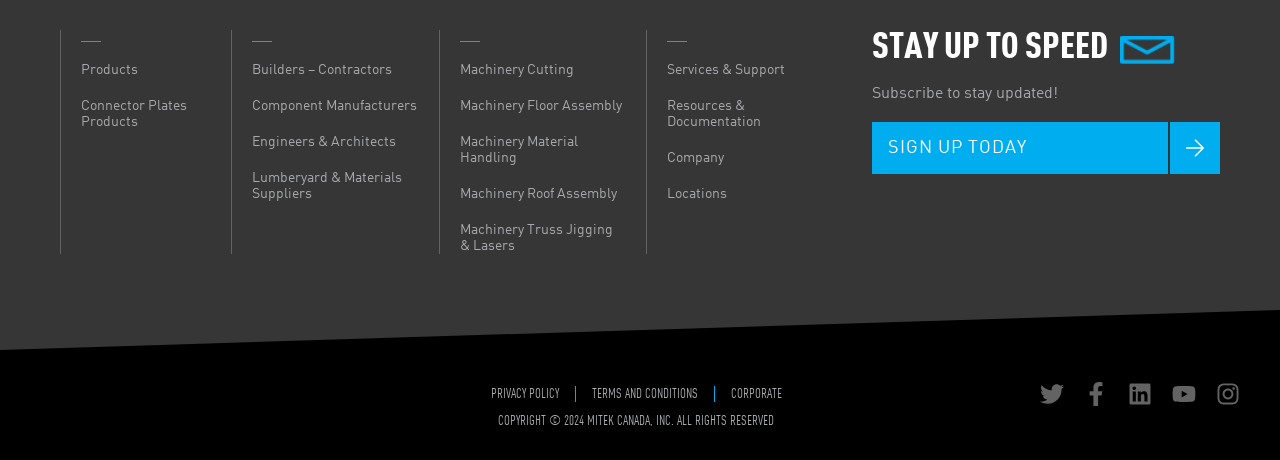Please specify the bounding box coordinates of the area that should be clicked to accomplish the following instruction: "Go to Company page". The coordinates should consist of four float numbers between 0 and 1, i.e., [left, top, right, bottom].

[0.521, 0.328, 0.565, 0.358]